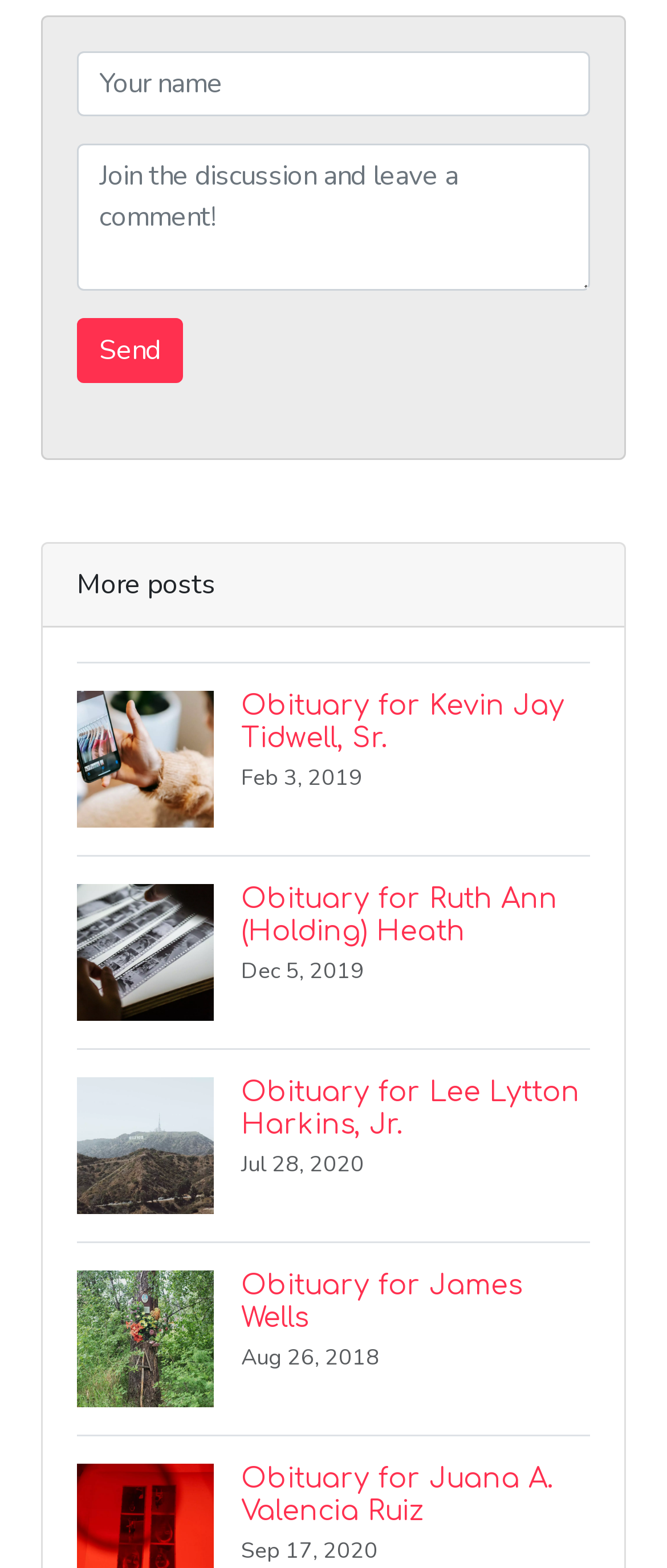How many images are associated with the obituary links? Analyze the screenshot and reply with just one word or a short phrase.

4